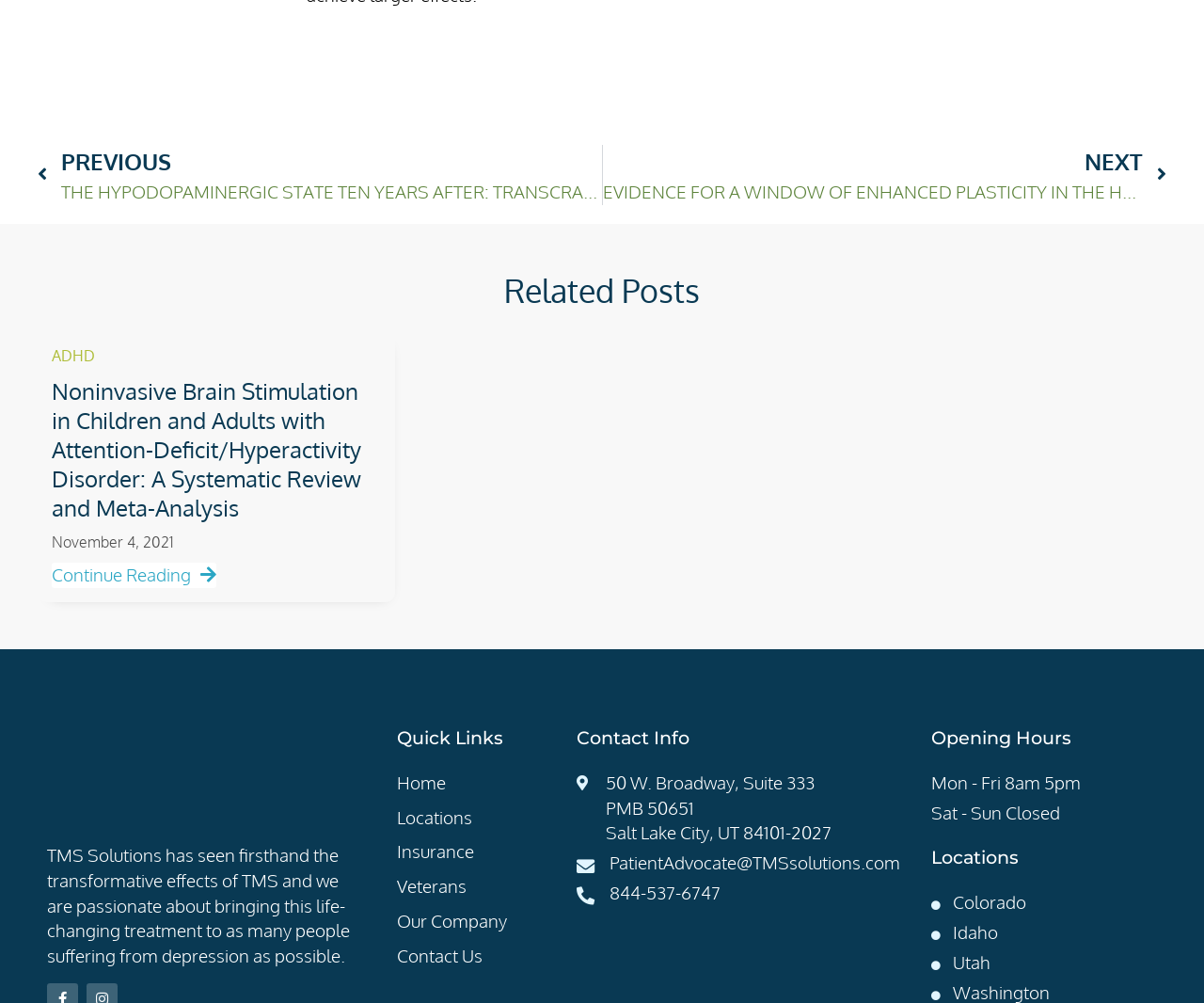Bounding box coordinates are specified in the format (top-left x, top-left y, bottom-right x, bottom-right y). All values are floating point numbers bounded between 0 and 1. Please provide the bounding box coordinate of the region this sentence describes: Contact Us

[0.33, 0.941, 0.463, 0.966]